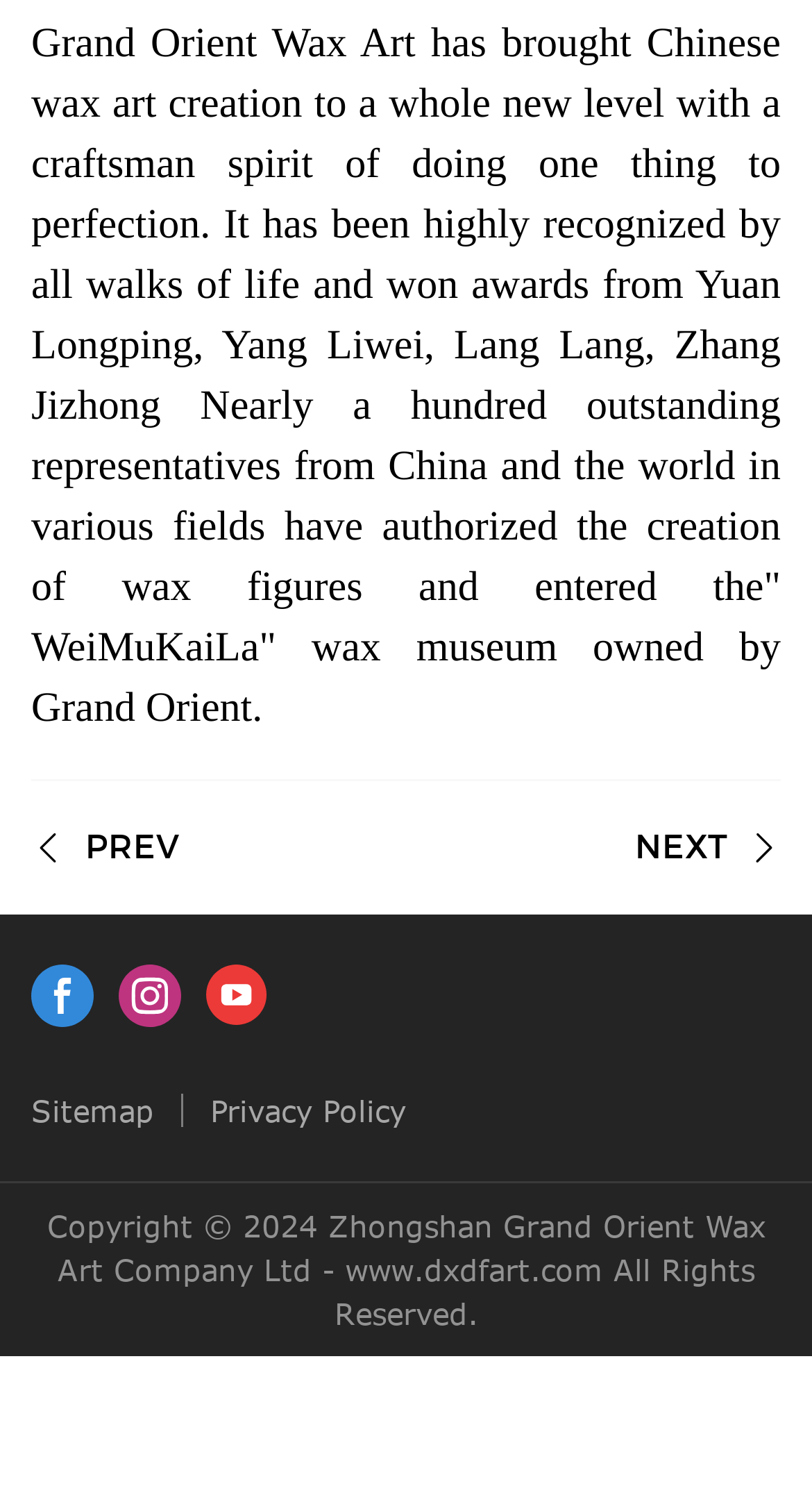Identify the bounding box coordinates for the UI element mentioned here: "Sitemap". Provide the coordinates as four float values between 0 and 1, i.e., [left, top, right, bottom].

[0.038, 0.725, 0.203, 0.749]